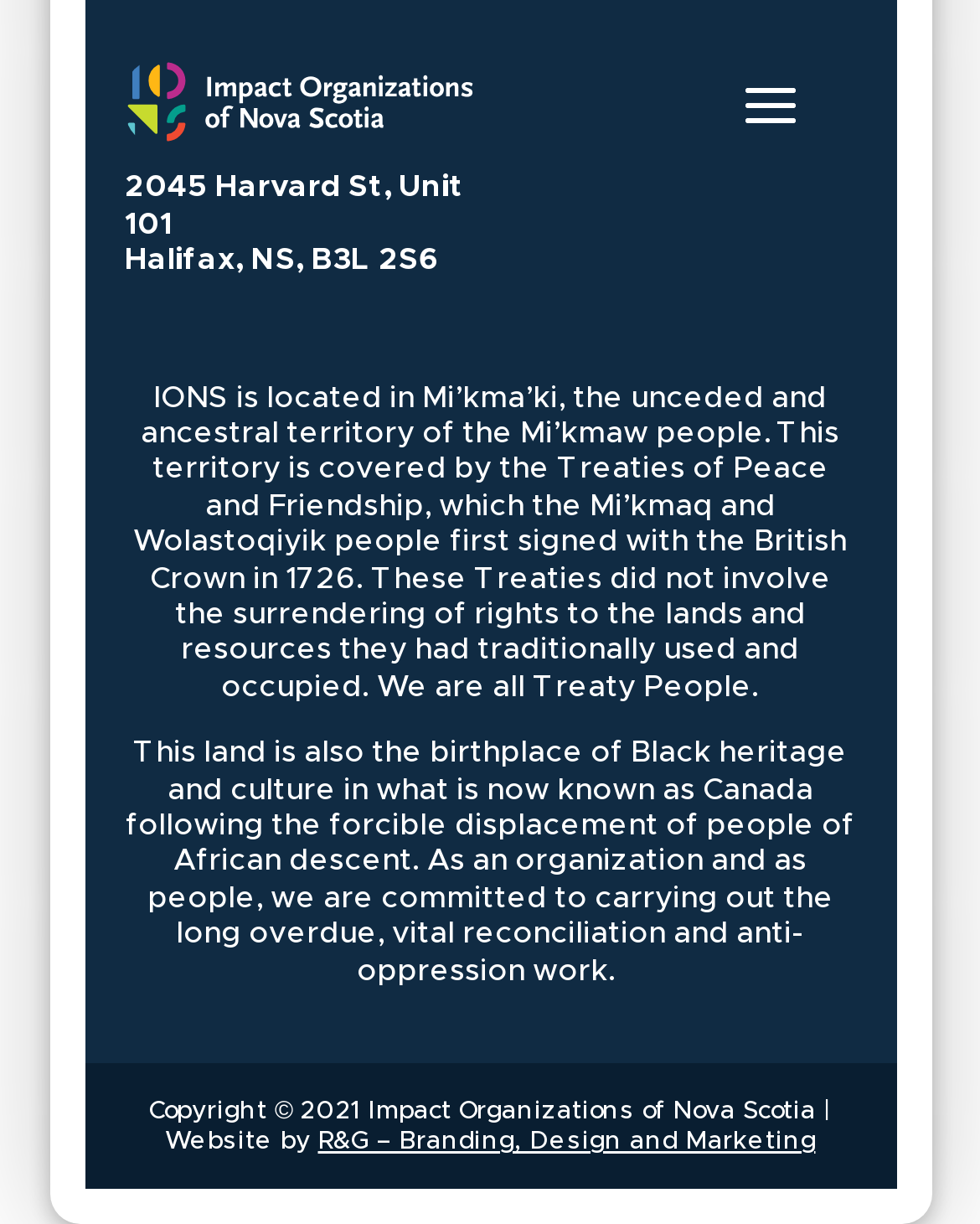What is the postal code of IONS?
Using the image as a reference, answer with just one word or a short phrase.

B3L 2S6